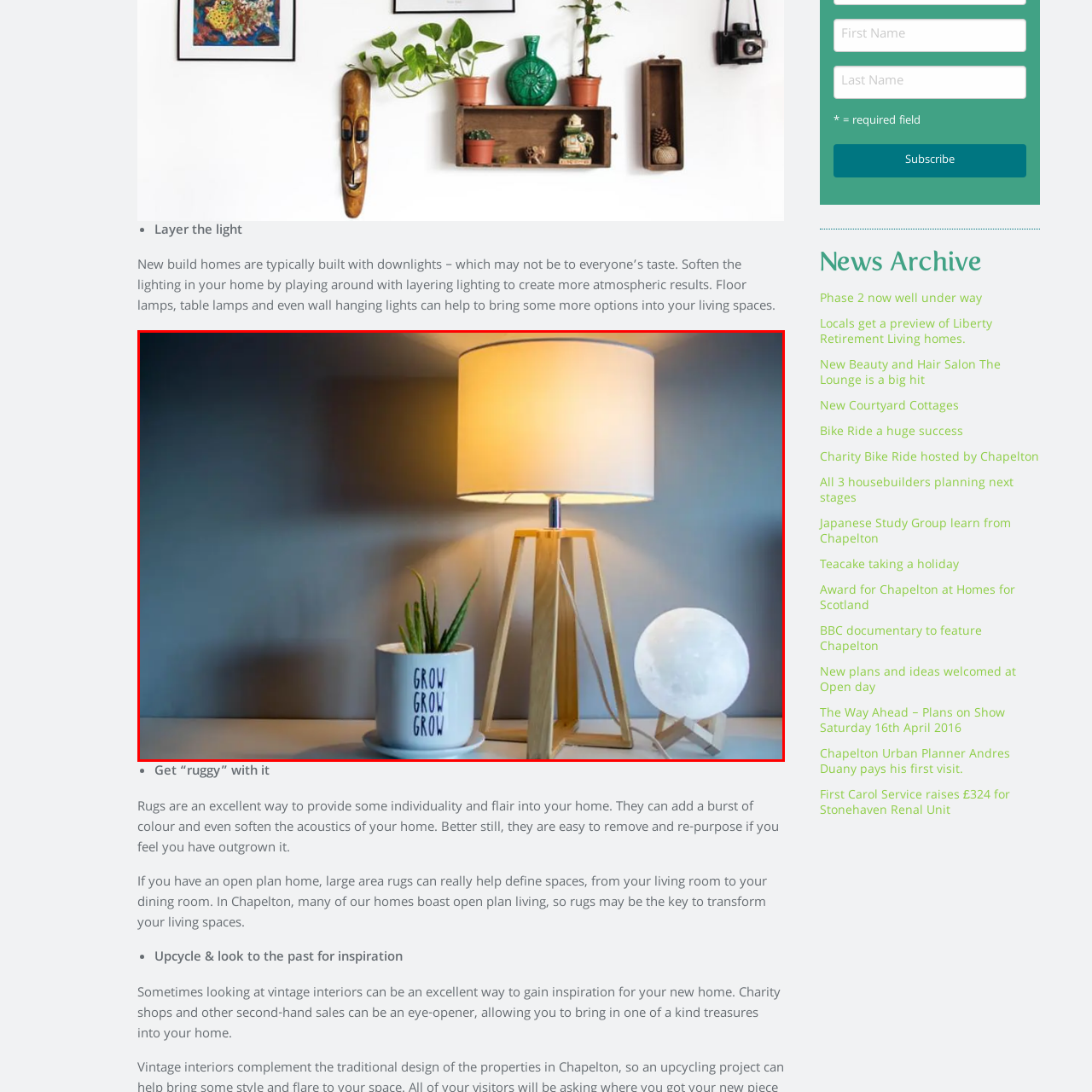How many lamps are in the tabletop scene?  
Inspect the image within the red boundary and offer a detailed explanation grounded in the visual information present in the image.

The caption describes two lamps in the tabletop scene: a wooden lamp with a cream-colored shade and an artistic moon-shaped lamp, both of which contribute to the ambience and aesthetic appeal of the arrangement.